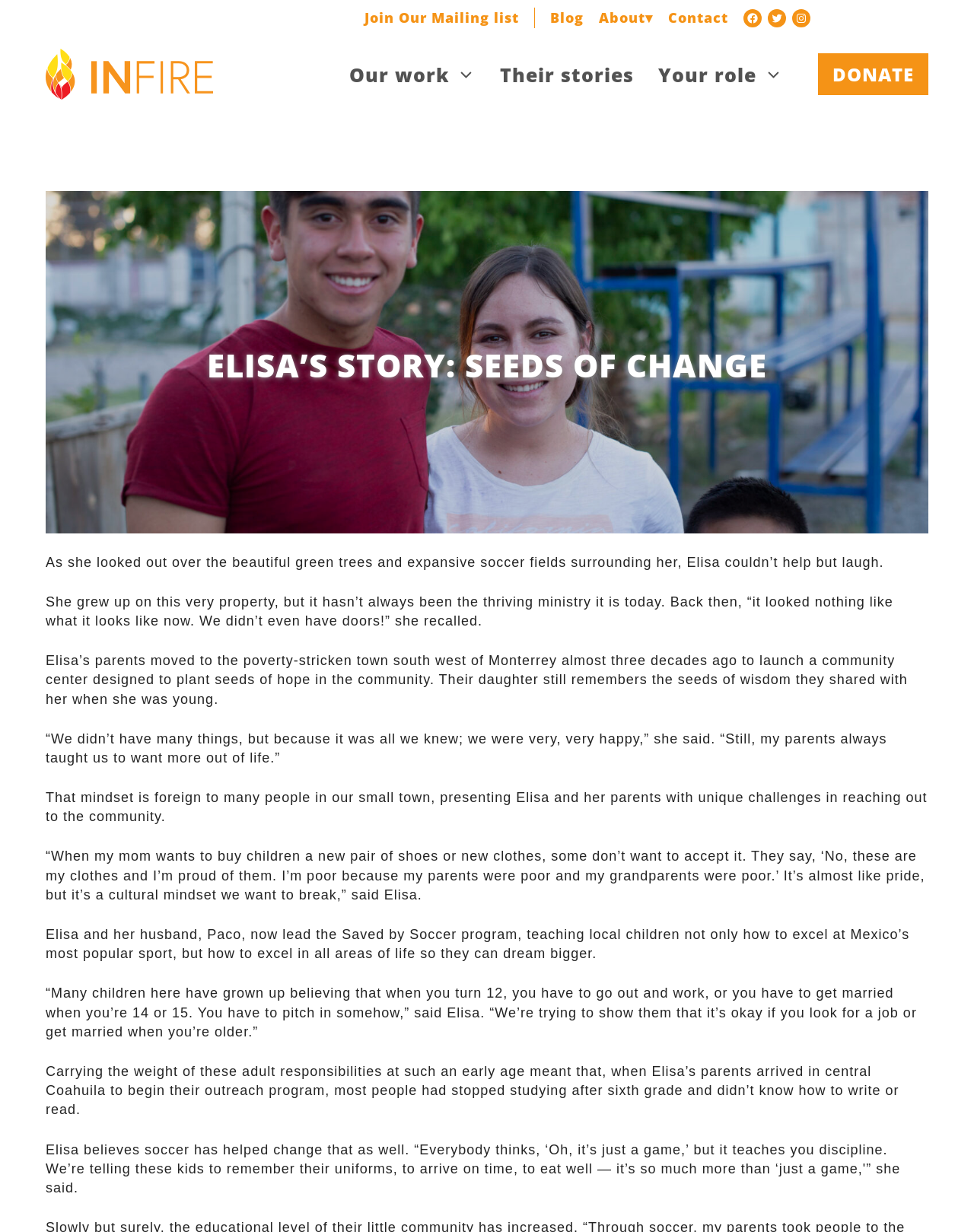Given the element description, predict the bounding box coordinates in the format (top-left x, top-left y, bottom-right x, bottom-right y), using floating point numbers between 0 and 1: Join Our Mailing list

[0.374, 0.007, 0.533, 0.022]